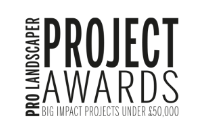Create an elaborate description of the image, covering every aspect.

This image features the logo for the "Pro Landscaper Project Awards," highlighting "Big Impact Projects Under $50,000." The design emphasizes the distinction of these awards within the landscaping industry, showcasing projects that deliver significant results while maintaining budget constraints. The bold typography and clear layout suggest a modern and professional aesthetic, emphasizing recognition for innovative landscaping endeavors. These awards aim to celebrate excellence in projects that exemplify creativity, sustainability, and impactful design within financial limits, fostering inspiration among industry professionals.